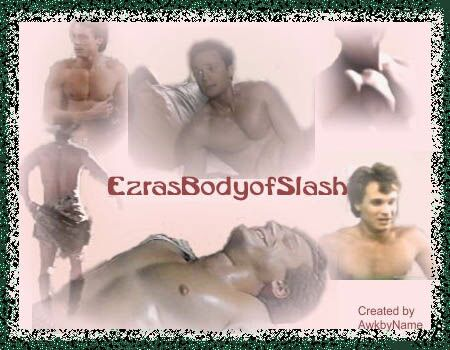Interpret the image and provide an in-depth description.

The image titled "Ezra's Body of Slash Archive" features a collage of artistic representations centered around the character Ezra from the "Magnificent Seven." This visually engaging piece showcases various poses of Ezra, highlighting both vulnerability and charisma. The background is softly blended with hues that complement the images, enhancing the overall aesthetic. The text "Ezra's Body of Slash" is prominently displayed, adding a whimsical touch to the composition. The creator, AwkbyName, is credited in the lower corner, indicating a personal touch and ownership of the artwork. This collage effectively captures the essence of fan culture surrounding Ezra, celebrating his character in a unique and creative way.